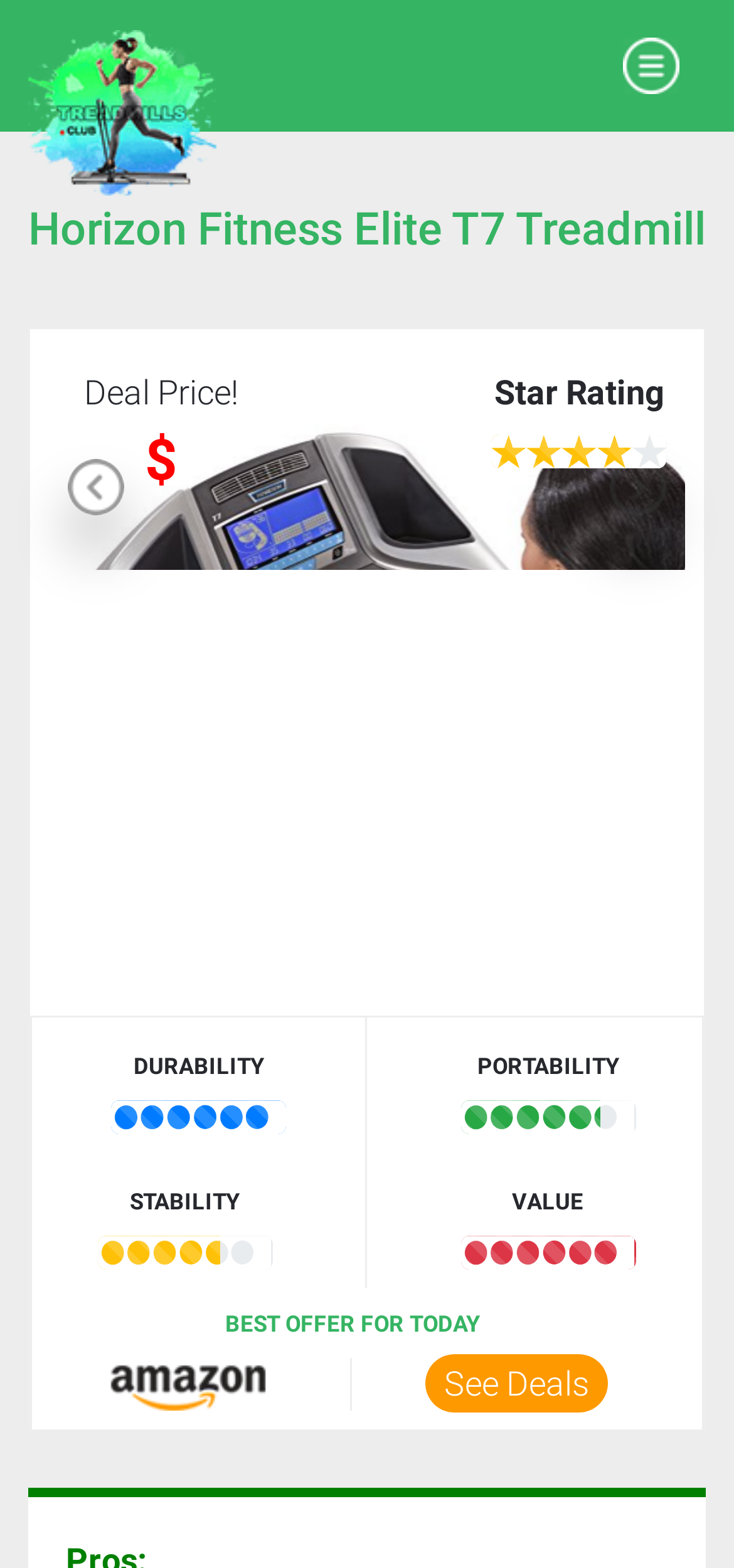What is the price indicator on the webpage?
Examine the image and give a concise answer in one word or a short phrase.

Deal Price!